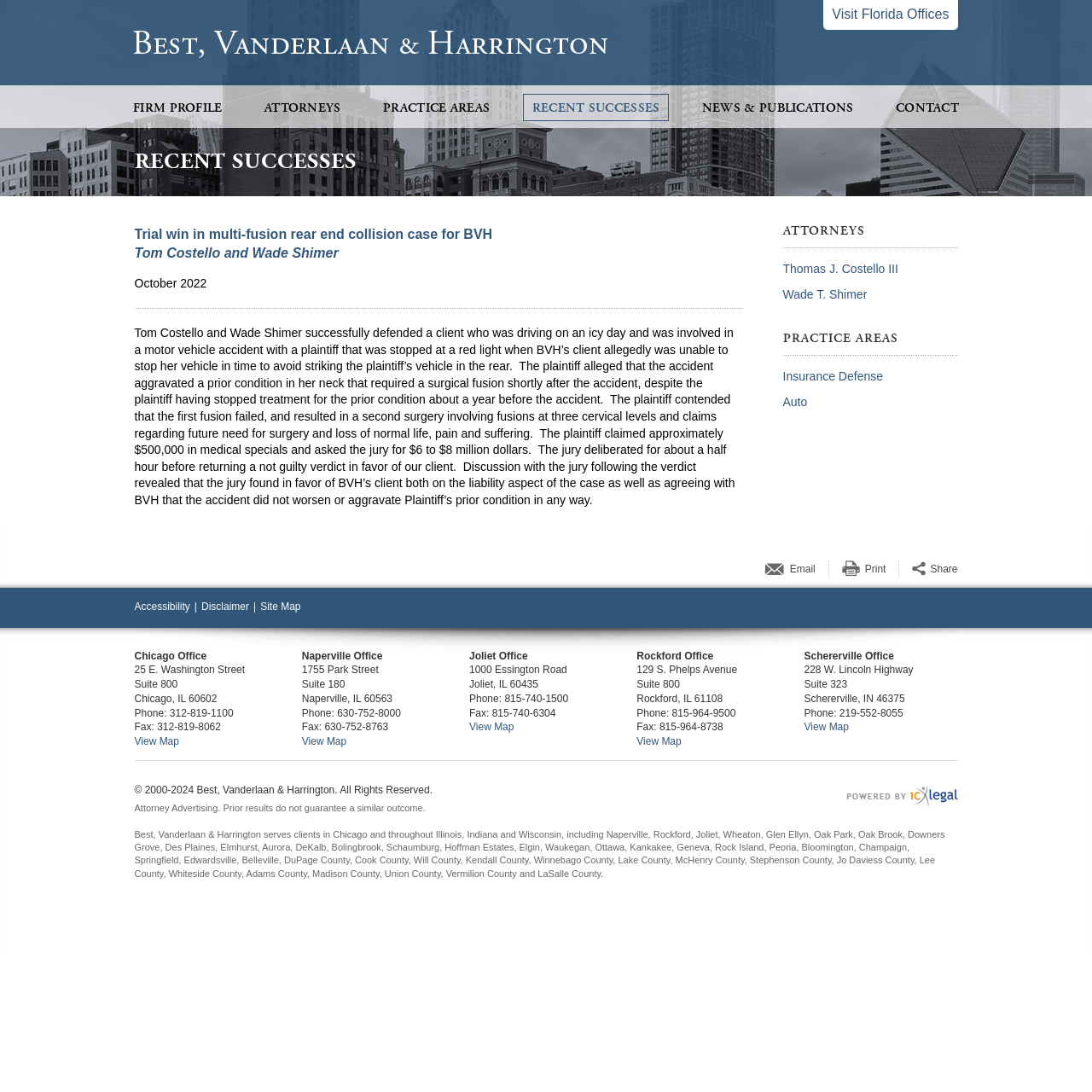Please locate the bounding box coordinates for the element that should be clicked to achieve the following instruction: "View the map of the Rockford office". Ensure the coordinates are given as four float numbers between 0 and 1, i.e., [left, top, right, bottom].

[0.583, 0.674, 0.624, 0.685]